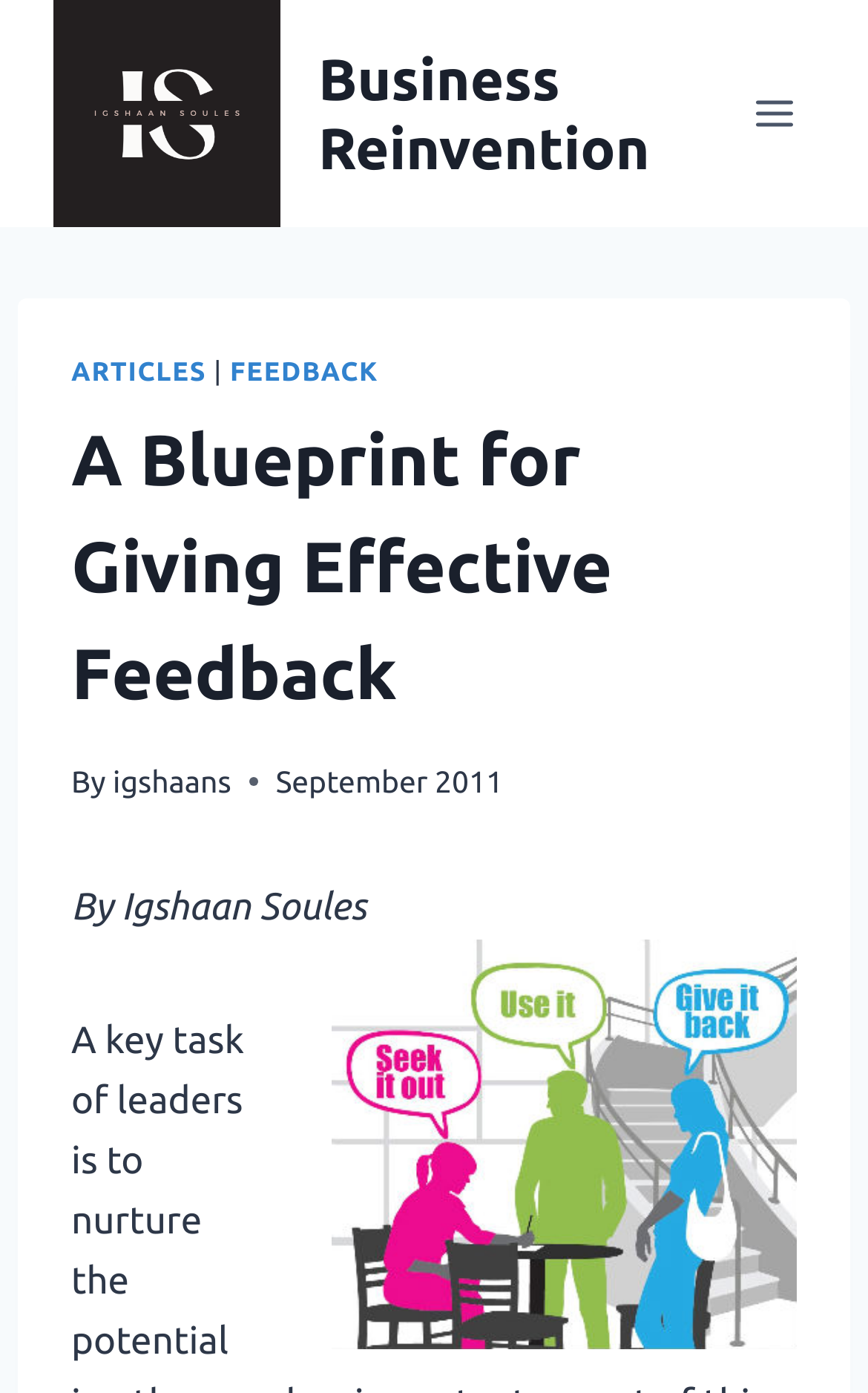Respond with a single word or phrase for the following question: 
What is the text on the top-left of the webpage?

A Blueprint for Giving Effective Feedback